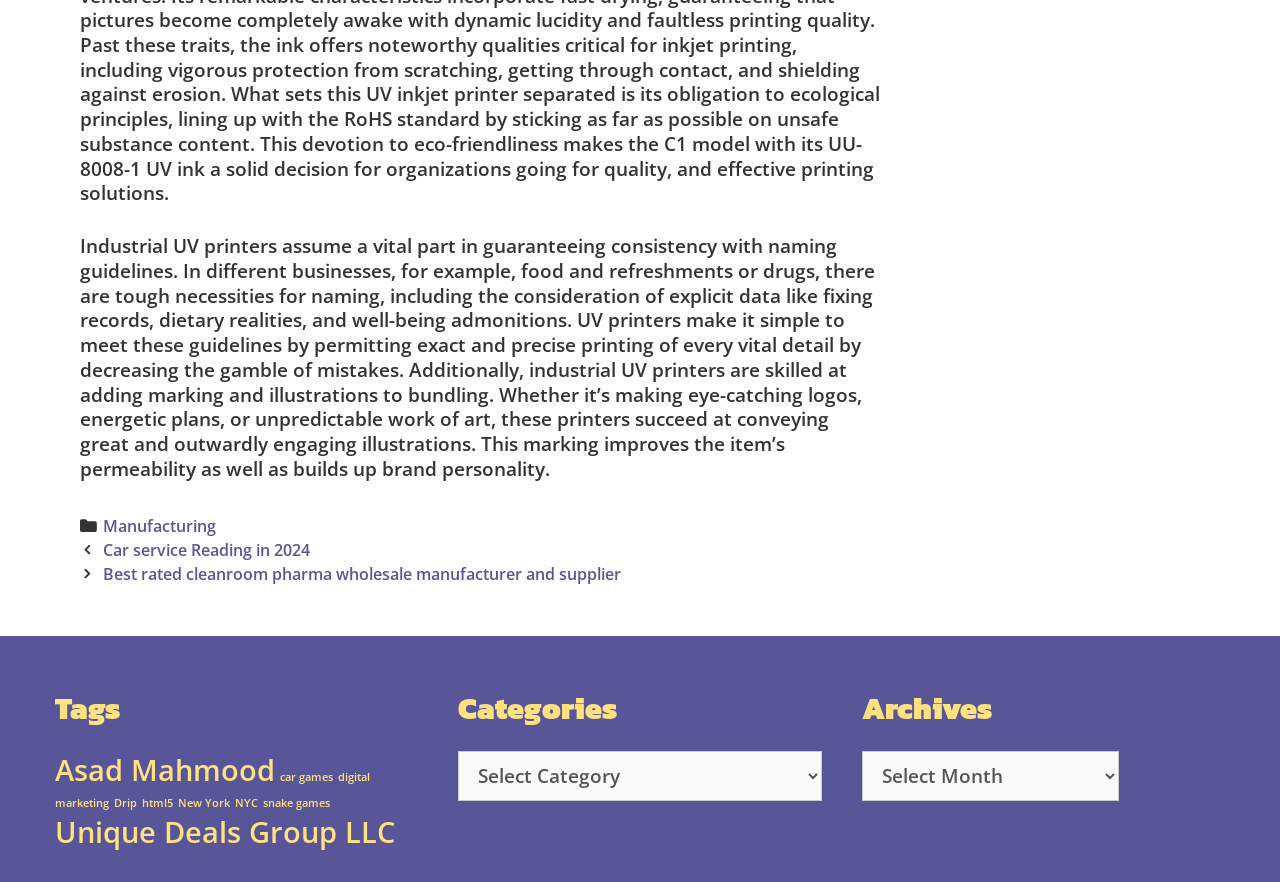Pinpoint the bounding box coordinates of the clickable area needed to execute the instruction: "Click on the 'Manufacturing' category". The coordinates should be specified as four float numbers between 0 and 1, i.e., [left, top, right, bottom].

[0.08, 0.583, 0.169, 0.608]